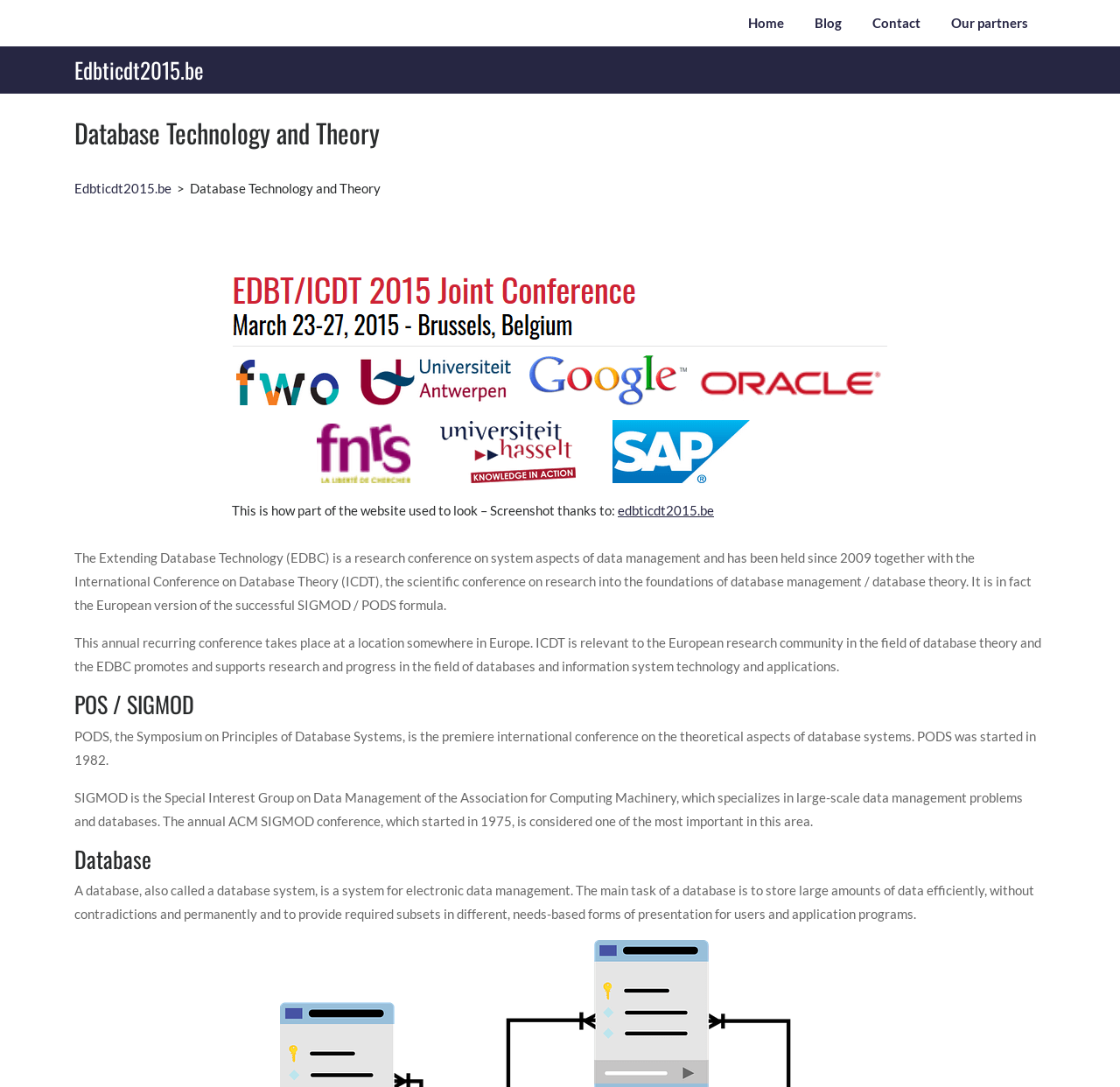Utilize the information from the image to answer the question in detail:
What is the name of the research conference?

I found the answer by looking at the text under the heading 'Database Technology and Theory', which mentions 'The Extending Database Technology (EDBC) is a research conference...'.